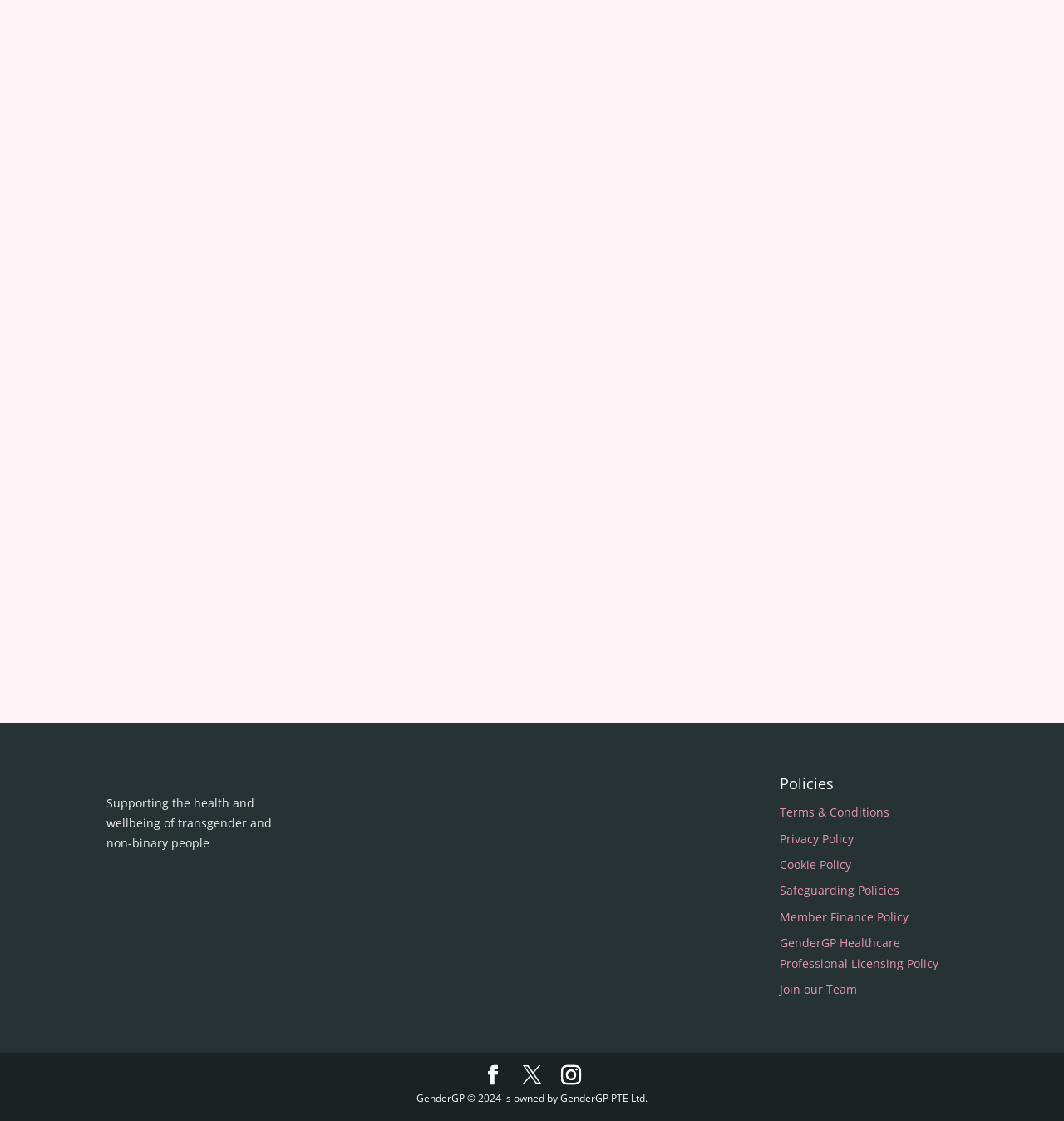Given the element description: "GenderGP Healthcare Professional Licensing Policy", predict the bounding box coordinates of this UI element. The coordinates must be four float numbers between 0 and 1, given as [left, top, right, bottom].

[0.733, 0.834, 0.882, 0.866]